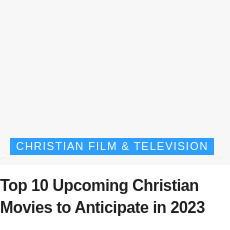What type of content does the button offer?
Please provide a comprehensive answer to the question based on the webpage screenshot.

The bright blue button labeled 'CHRISTIAN FILM & TELEVISION' offers readers easy navigation to related content, which implies that it provides access to more articles, news, or information about Christian films and television.